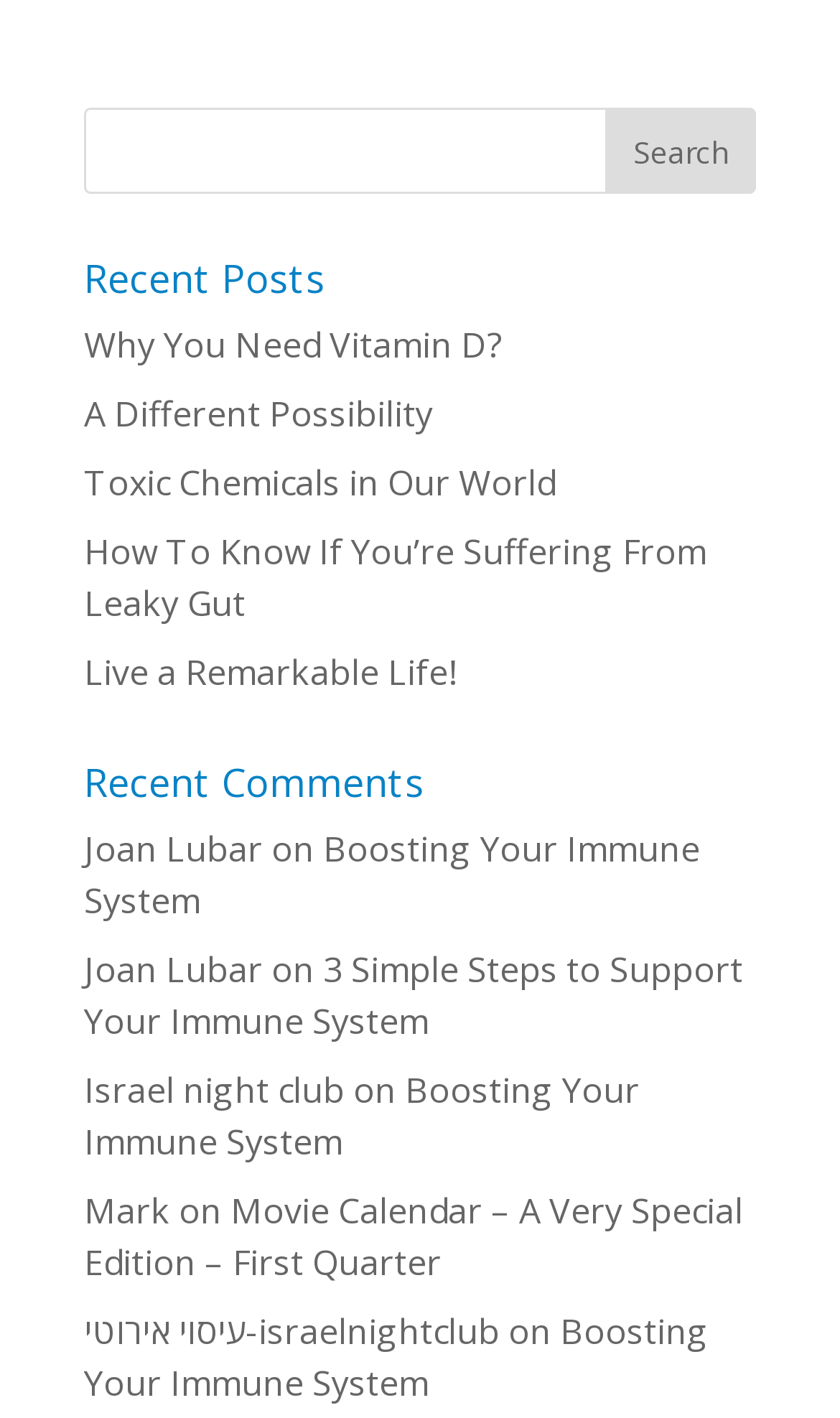Identify the bounding box coordinates of the part that should be clicked to carry out this instruction: "view 'Boosting Your Immune System'".

[0.1, 0.582, 0.833, 0.652]